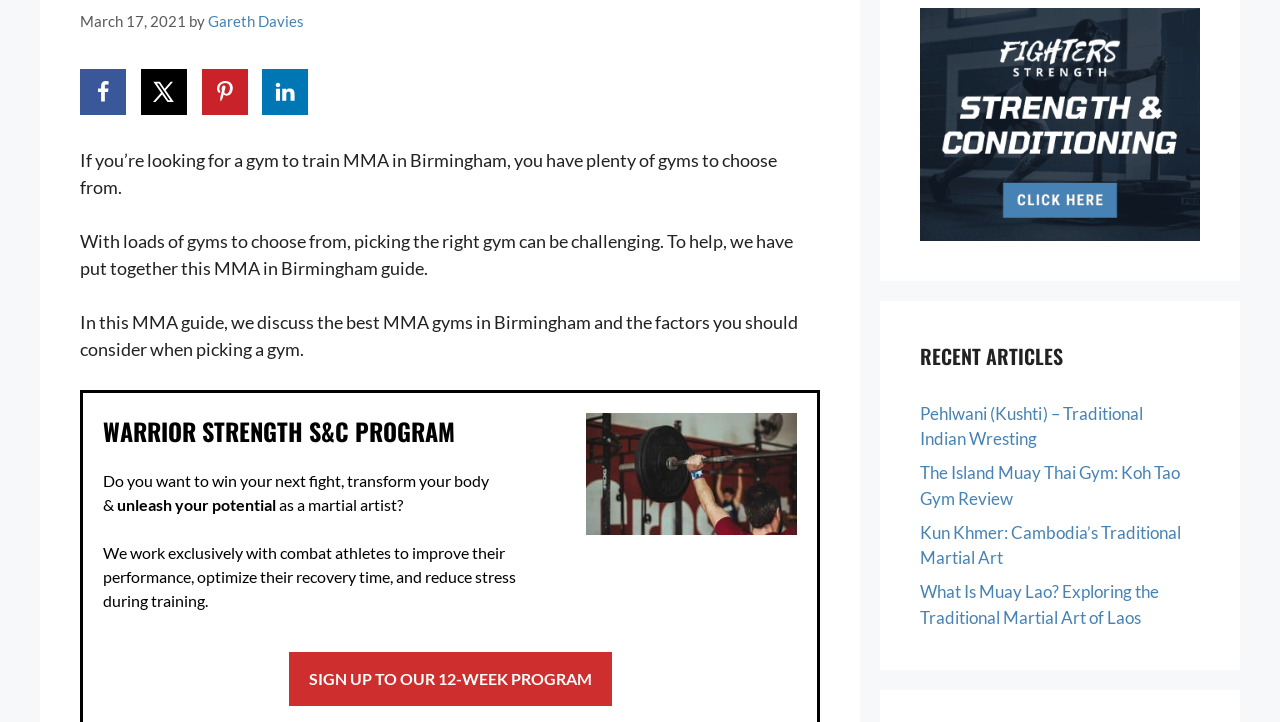Find the bounding box coordinates of the UI element according to this description: "alt="Fighters Strength Adverts"".

[0.719, 0.301, 0.938, 0.33]